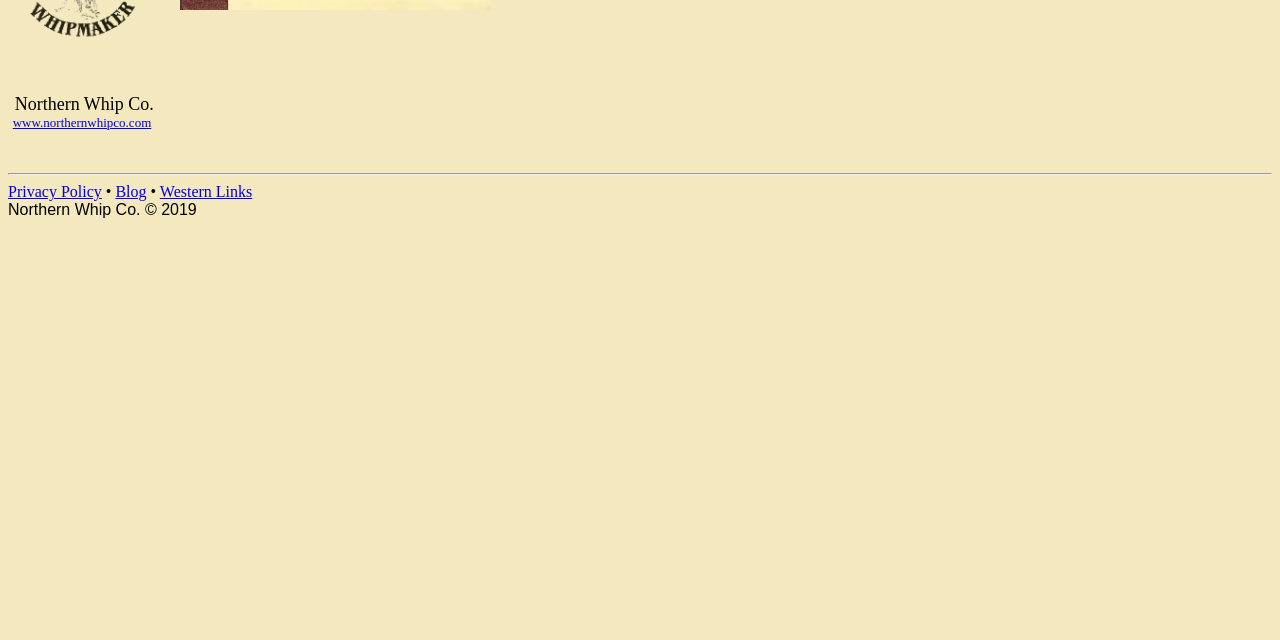Locate the bounding box of the UI element with the following description: "Blog".

[0.09, 0.286, 0.114, 0.312]